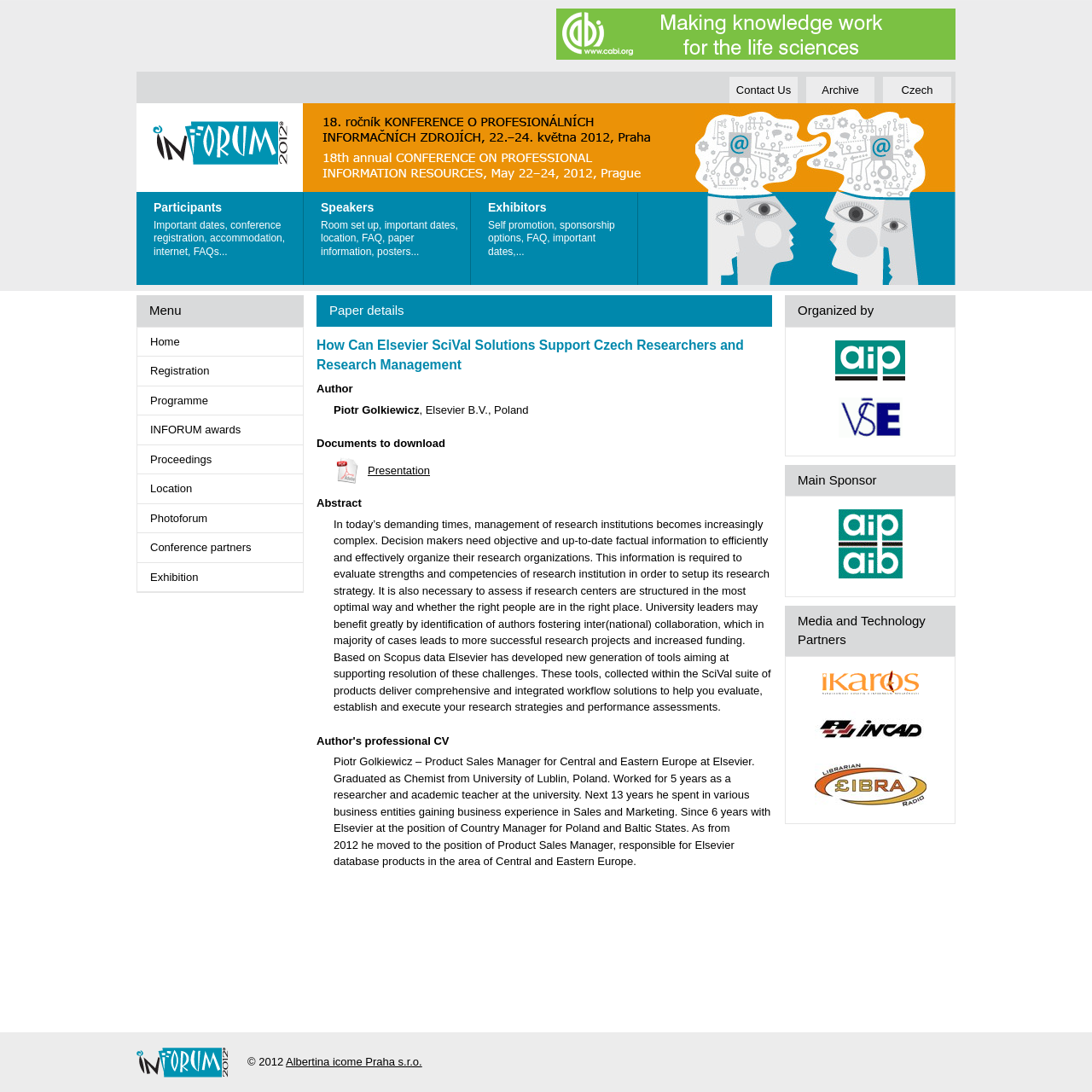What is the name of the conference?
Answer the question with a thorough and detailed explanation.

I found the answer by looking at the heading '18. ročník KONFERENCE O PROFESIONÁLNÍCH INFORMAČNÍCH ZDROJÍCH, 22.–24. května 2012, Praha 18th annual CONFERENCE ON PROFESSIONAL INFORMATION RESOURCES, May 22–24, 2012, Prague' which indicates that the conference is INFORUM 2012.